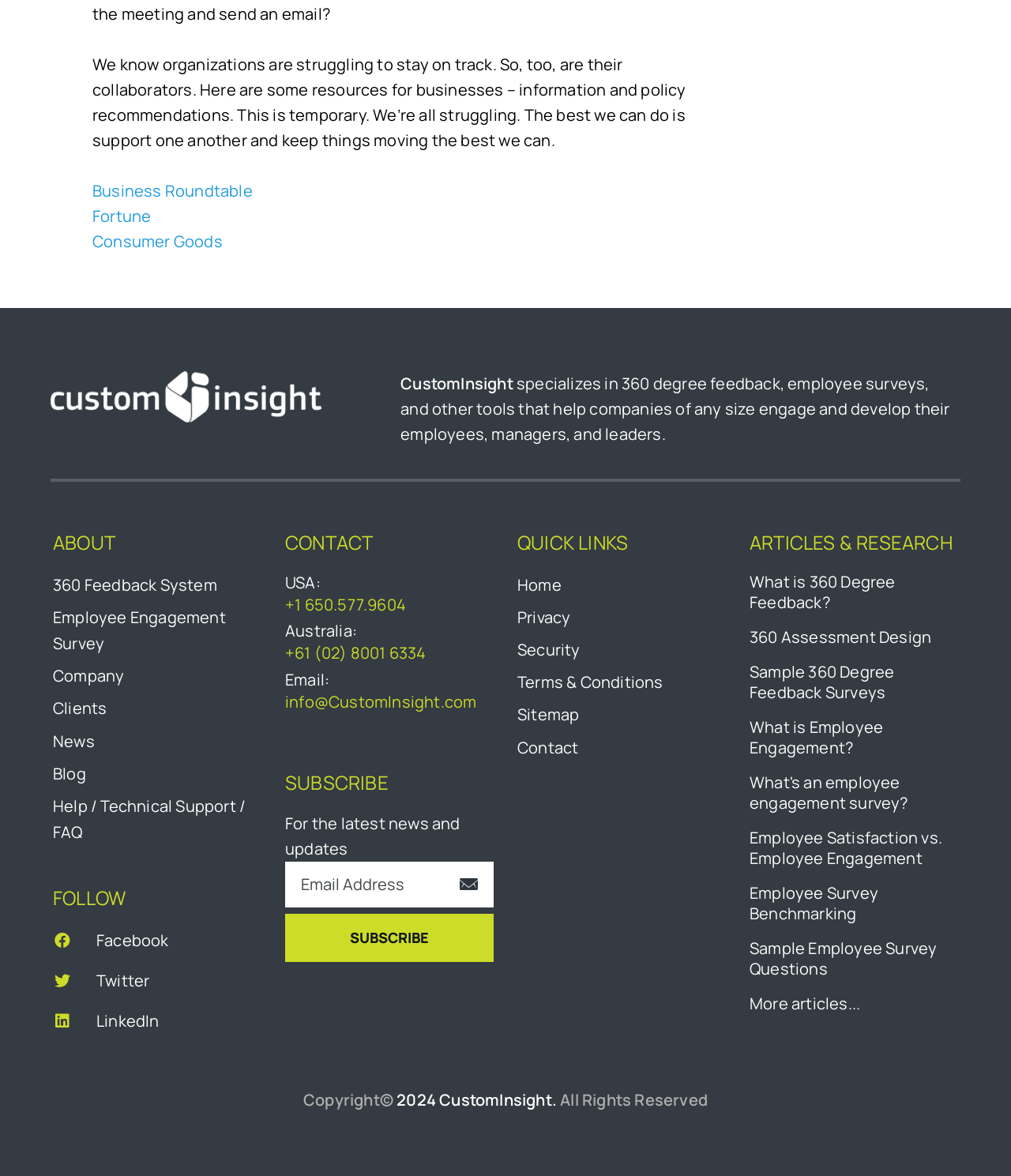What is the purpose of the 'SUBSCRIBE' section?
Using the information from the image, provide a comprehensive answer to the question.

The answer can be found in the 'SUBSCRIBE' section of the webpage, where there is a static text element that states 'For the latest news and updates'. This suggests that the purpose of the section is to allow users to subscribe to receive the latest news and updates from the company.